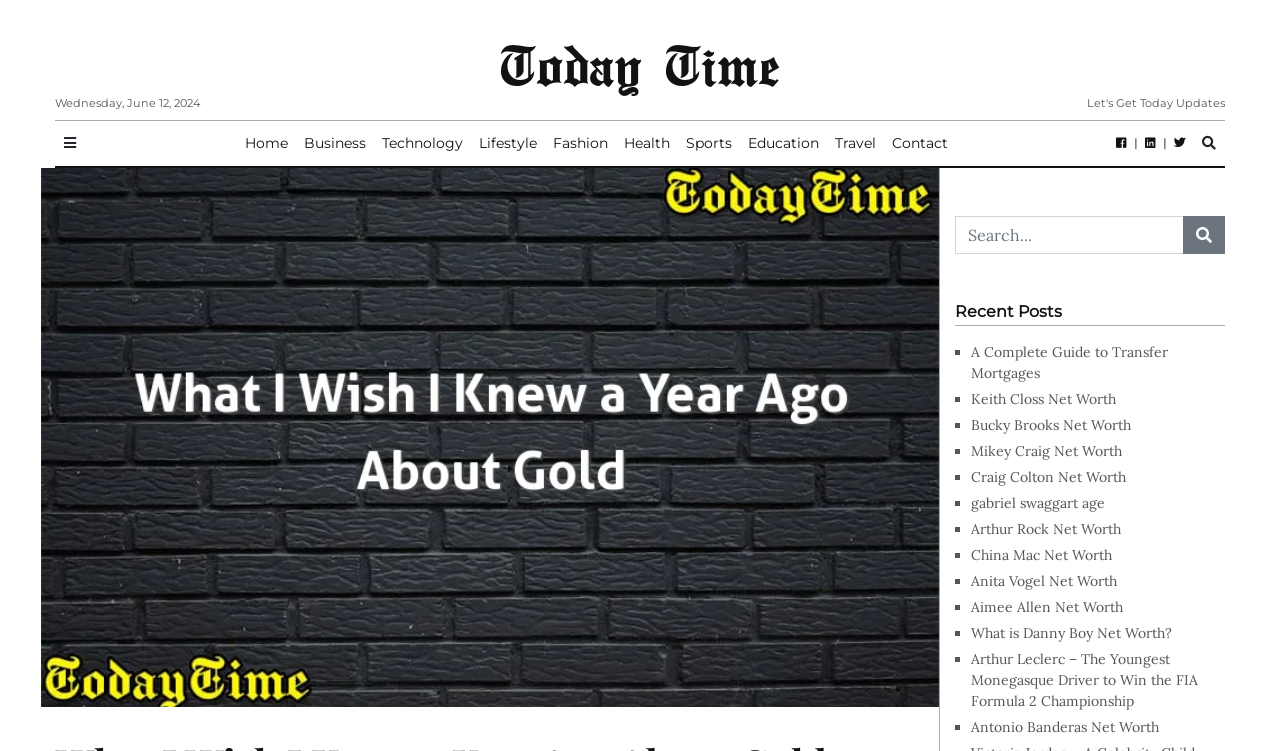Could you indicate the bounding box coordinates of the region to click in order to complete this instruction: "Search for something".

[0.746, 0.288, 0.957, 0.338]